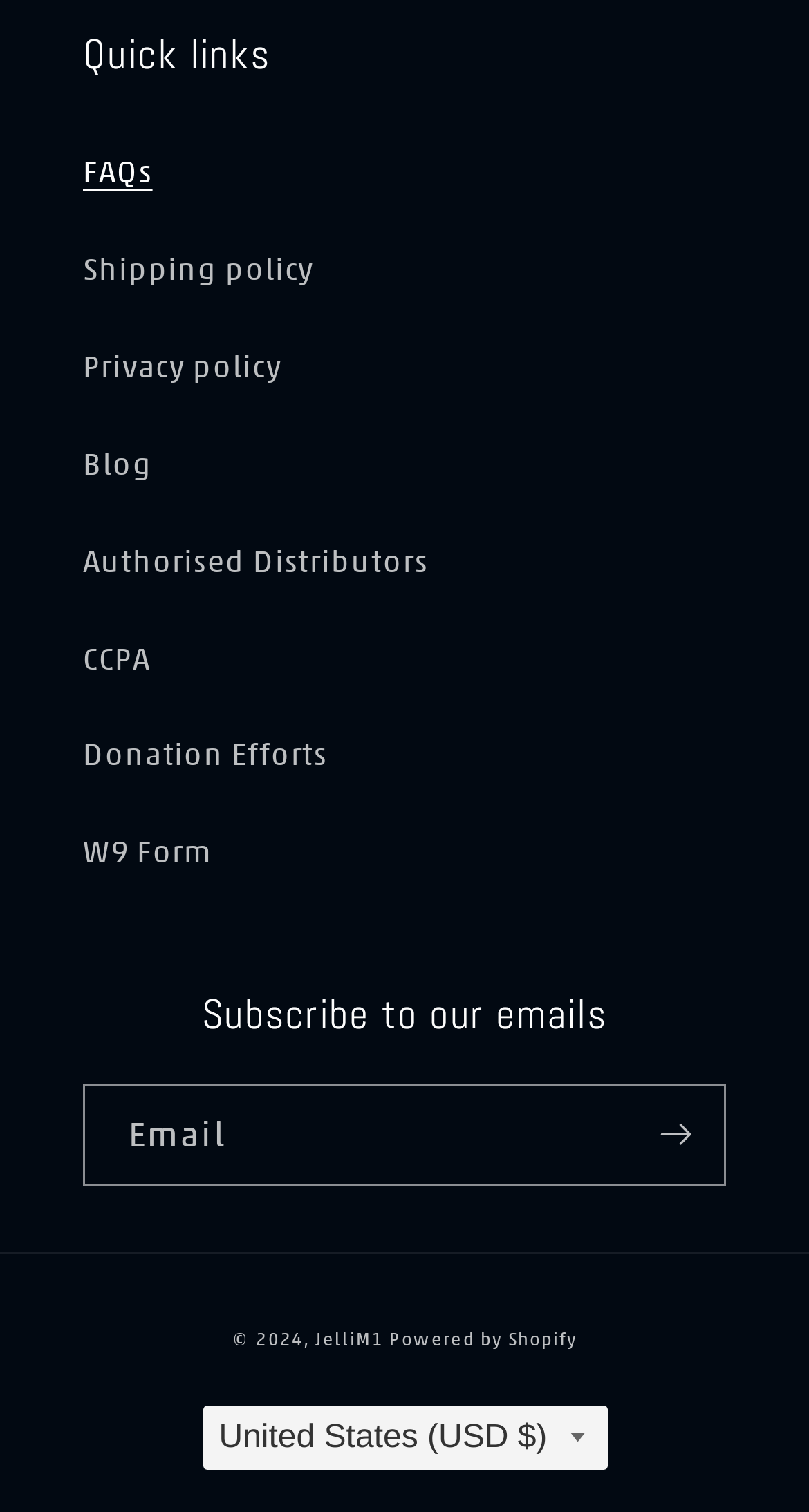Please determine the bounding box coordinates of the clickable area required to carry out the following instruction: "Subscribe to emails". The coordinates must be four float numbers between 0 and 1, represented as [left, top, right, bottom].

[0.776, 0.717, 0.895, 0.784]